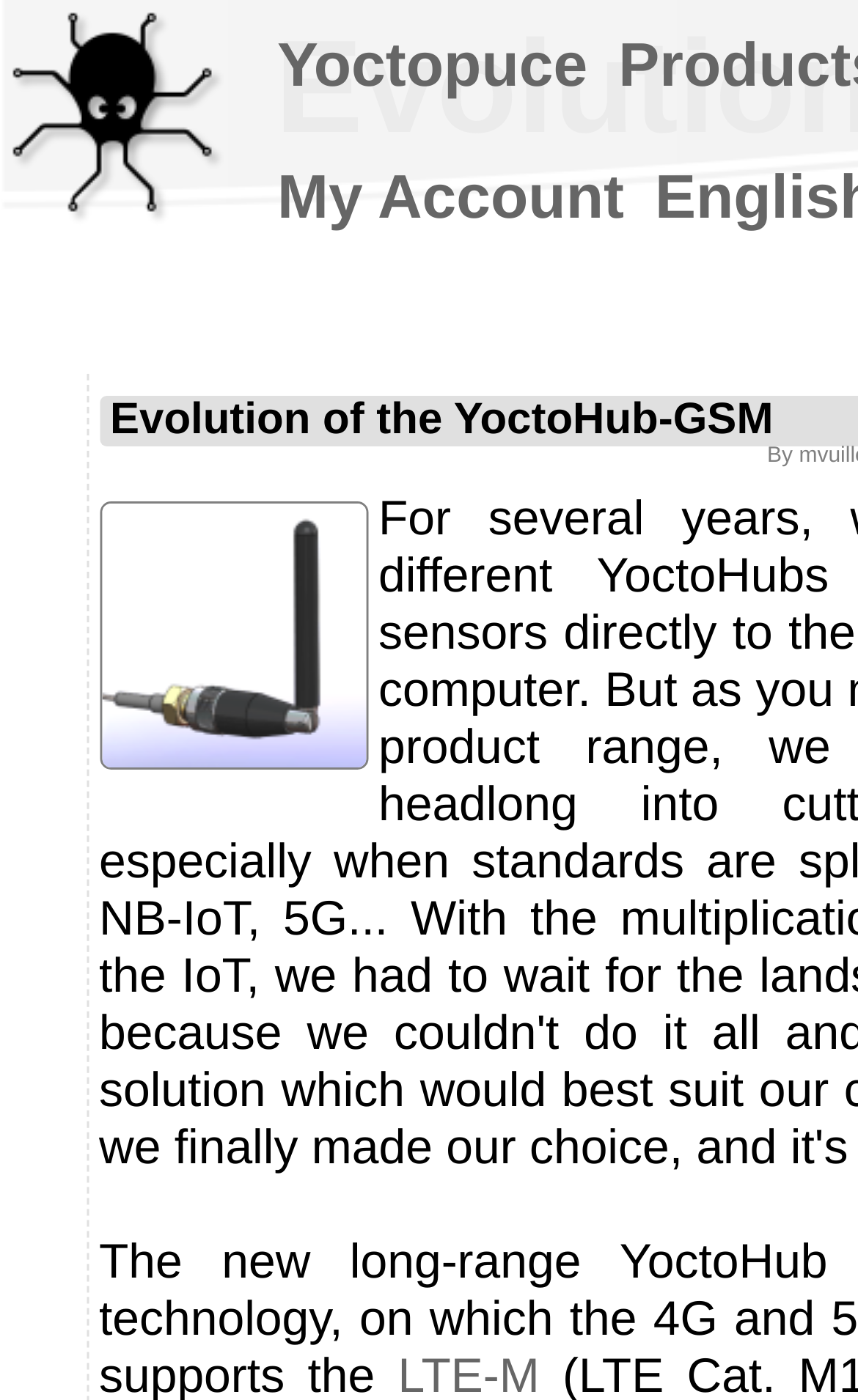Identify and provide the bounding box coordinates of the UI element described: "My Account". The coordinates should be formatted as [left, top, right, bottom], with each number being a float between 0 and 1.

[0.323, 0.116, 0.727, 0.165]